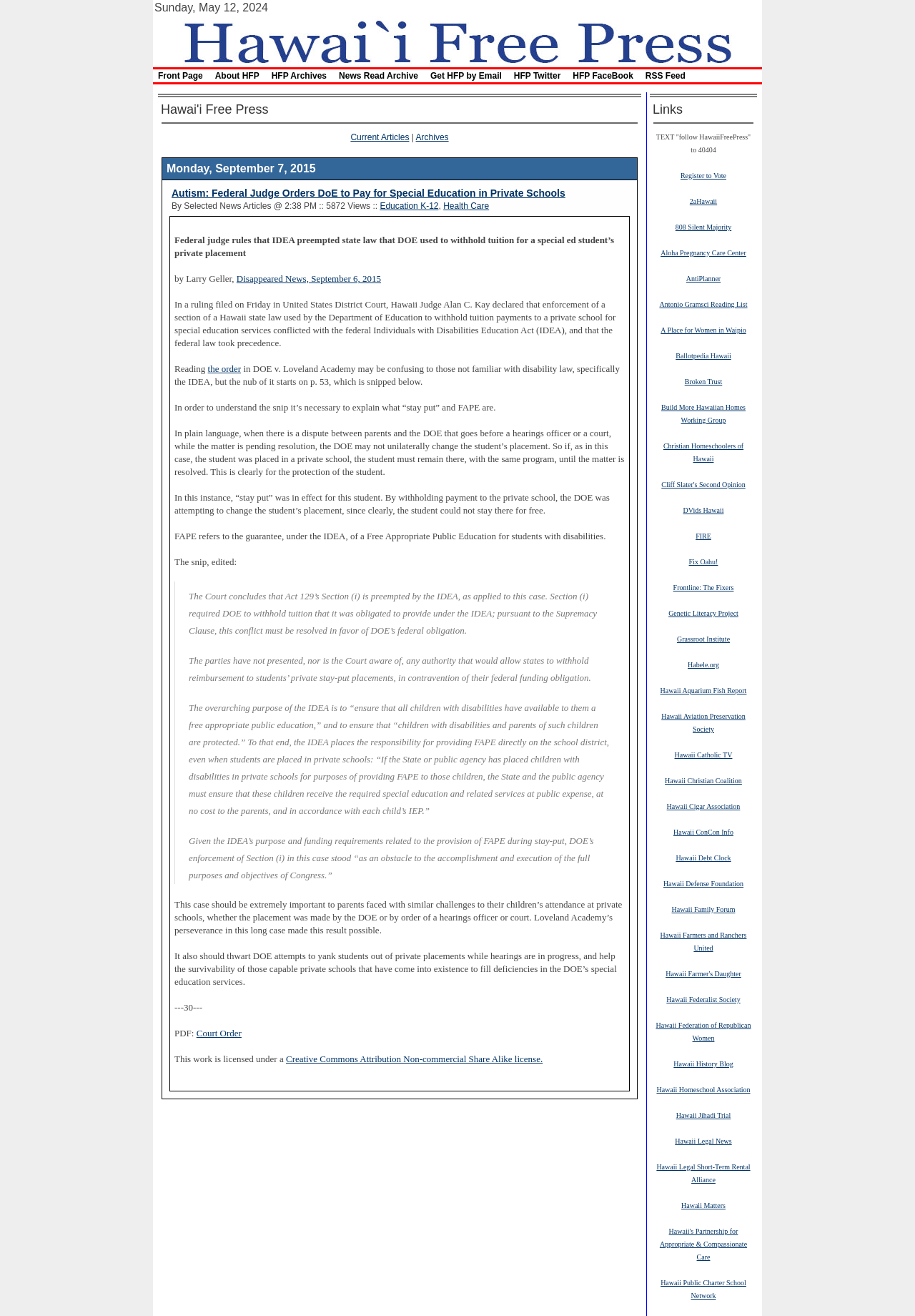Please mark the bounding box coordinates of the area that should be clicked to carry out the instruction: "Click the 'Hawaii Free Press' link".

[0.175, 0.026, 0.825, 0.035]